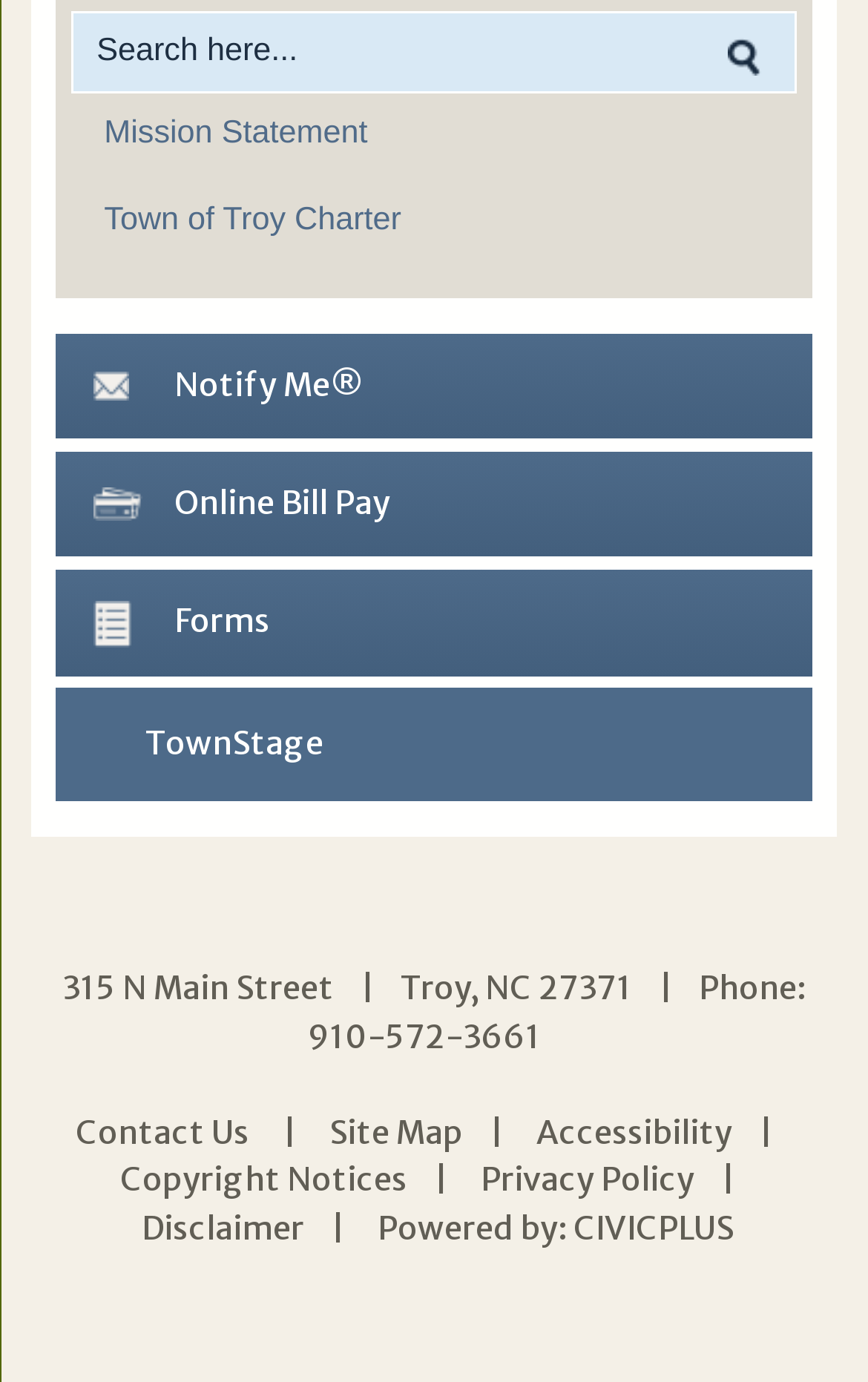Locate the bounding box coordinates of the area where you should click to accomplish the instruction: "Contact Us".

[0.087, 0.805, 0.287, 0.834]